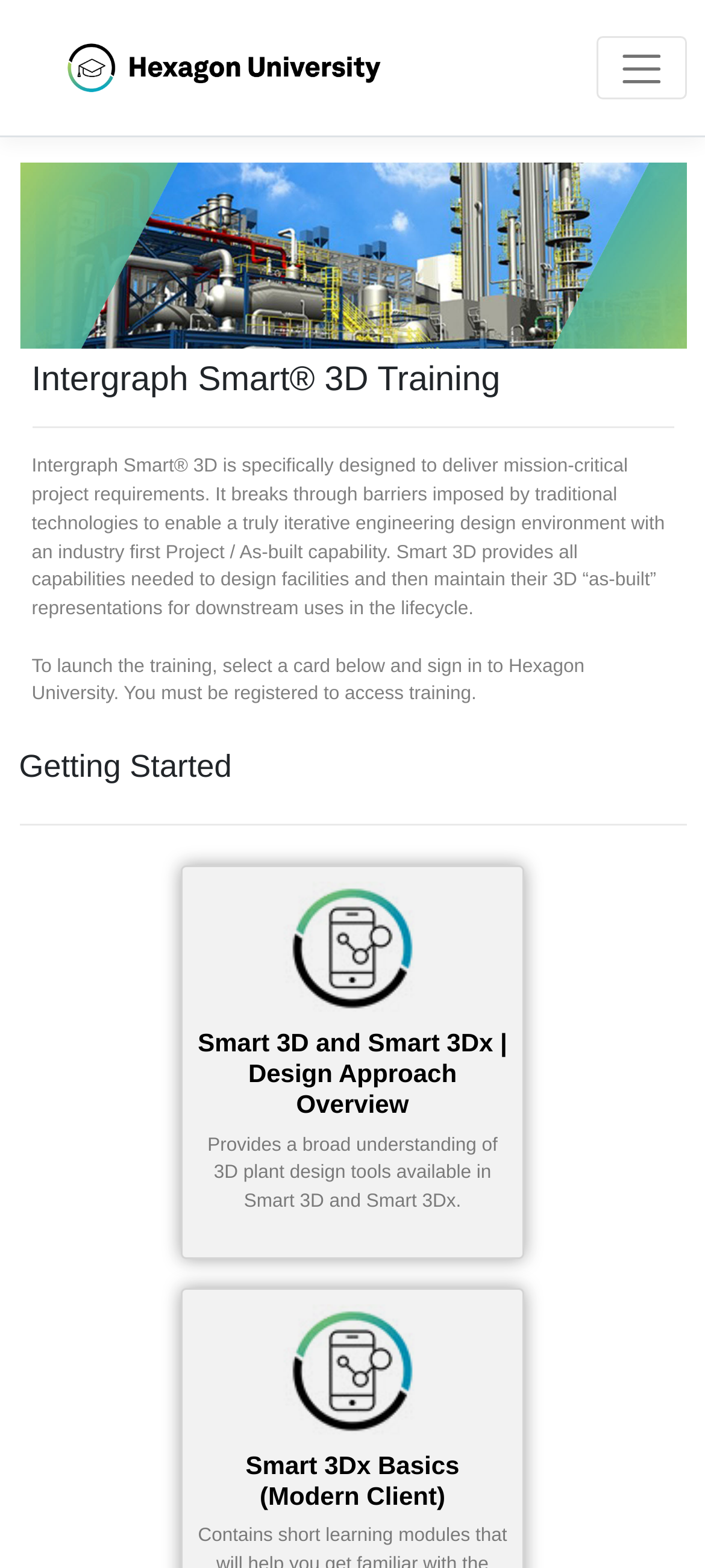Determine the bounding box coordinates in the format (top-left x, top-left y, bottom-right x, bottom-right y). Ensure all values are floating point numbers between 0 and 1. Identify the bounding box of the UI element described by: aria-label="Toggle navigation"

[0.847, 0.023, 0.973, 0.063]